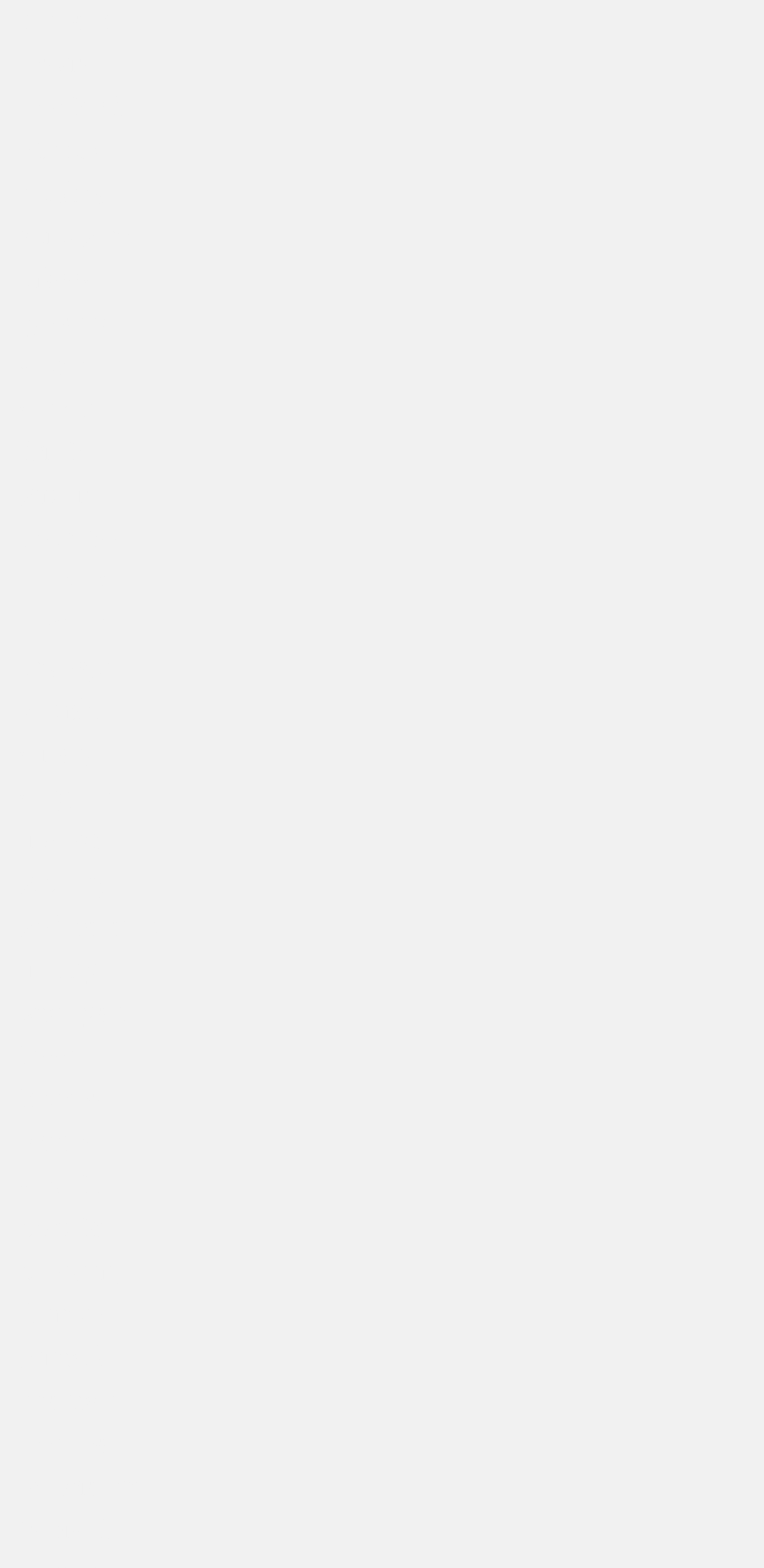Locate the UI element described as follows: "godroaramo". Return the bounding box coordinates as four float numbers between 0 and 1 in the order [left, top, right, bottom].

[0.025, 0.581, 0.211, 0.601]